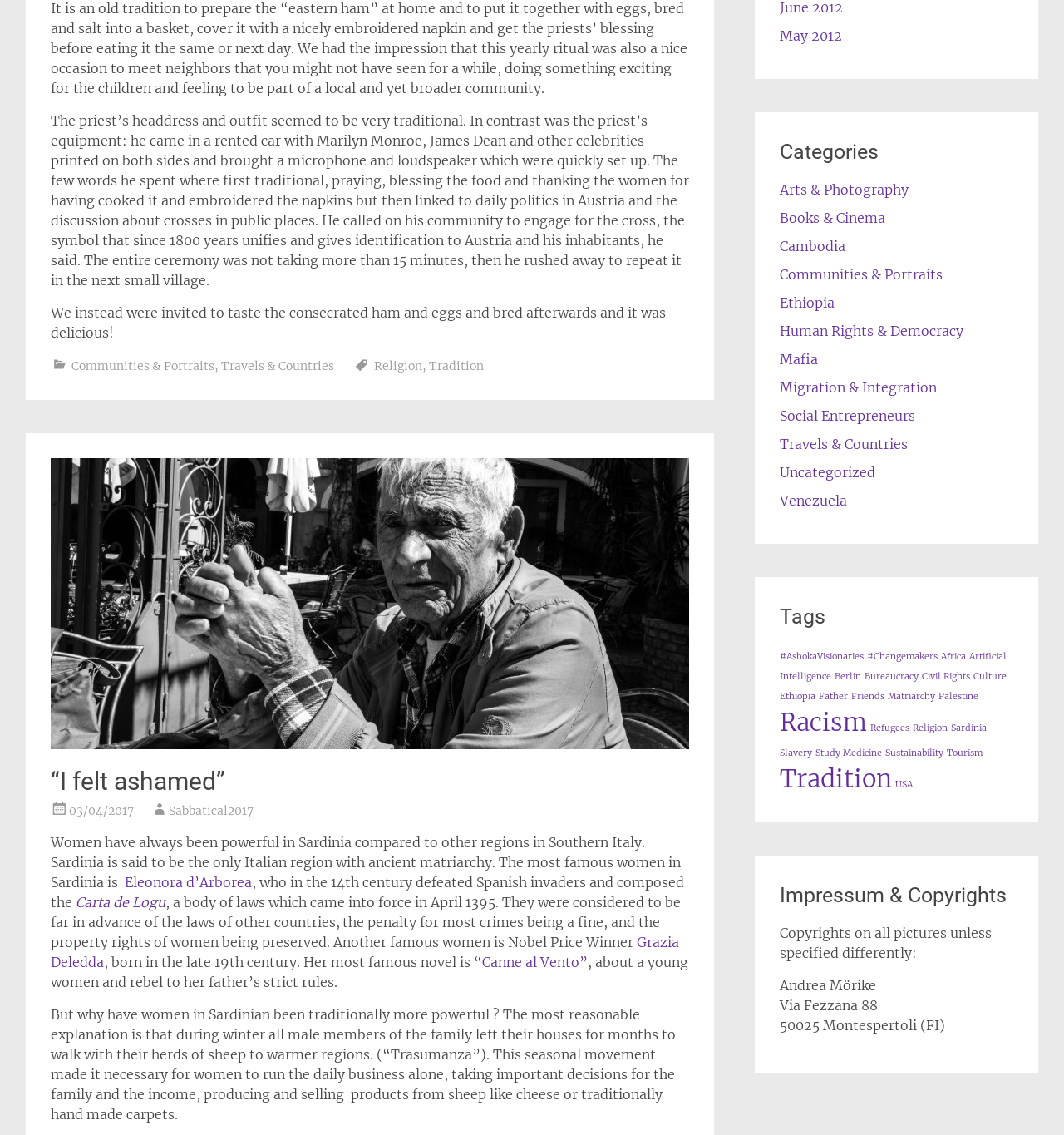Provide a brief response in the form of a single word or phrase:
What is the name of the traditional Sardinian product?

Cheese